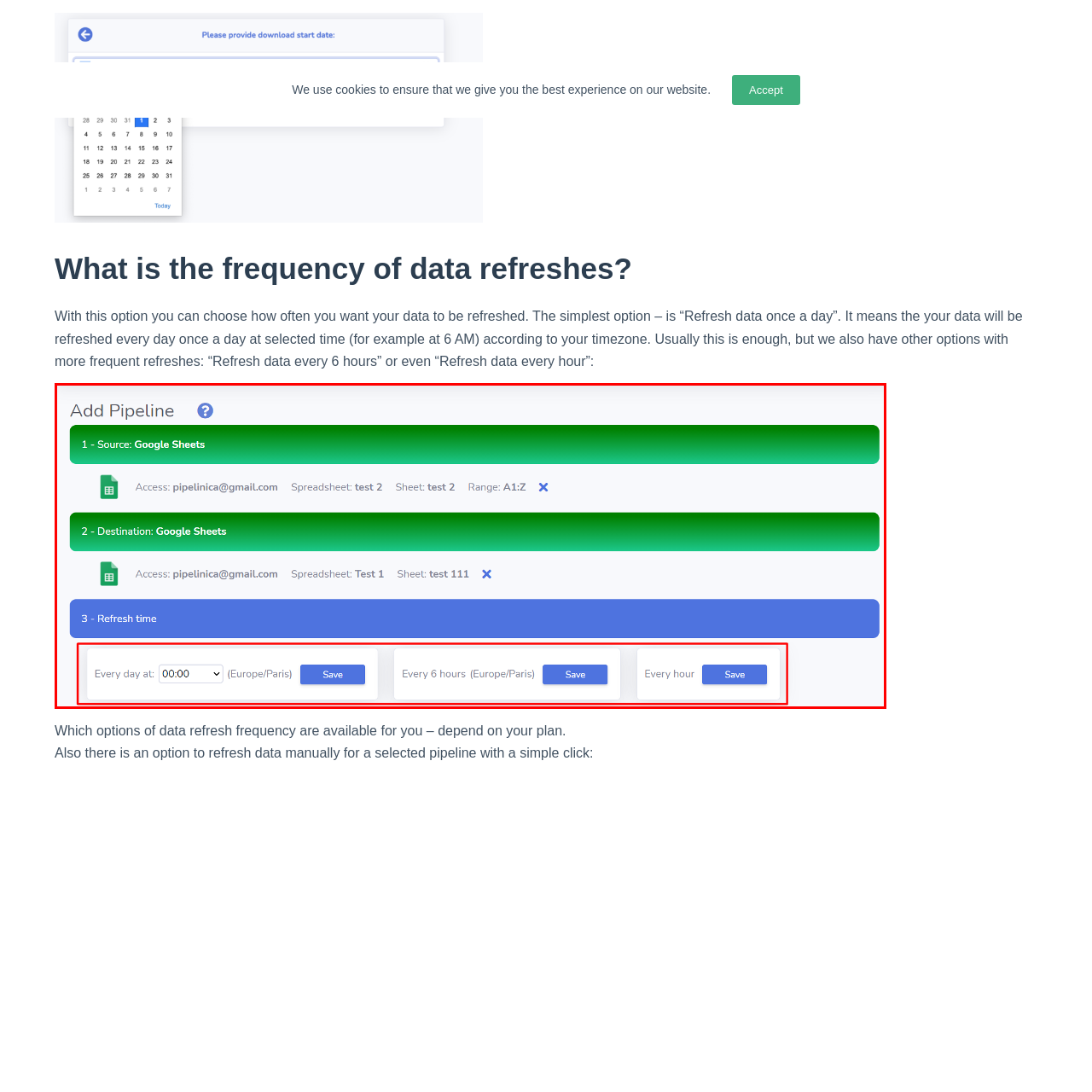Give a thorough and detailed account of the visual content inside the red-framed part of the image.

The image displays a user interface for adding a data pipeline from Google Sheets, highlighting the refresh time settings. In the form, the user can select from three options for data refresh frequency: "Every day at," "Every six hours," or "Every hour." A designated dropdown allows the user to specify a time for daily refresh, with the time zone indicated as Europe/Paris. Each frequency option has an associated "Save" button that enables users to apply their selections. This interface streamlines the process of managing data refresh rates for better data consistency and reliability in automated workflows.